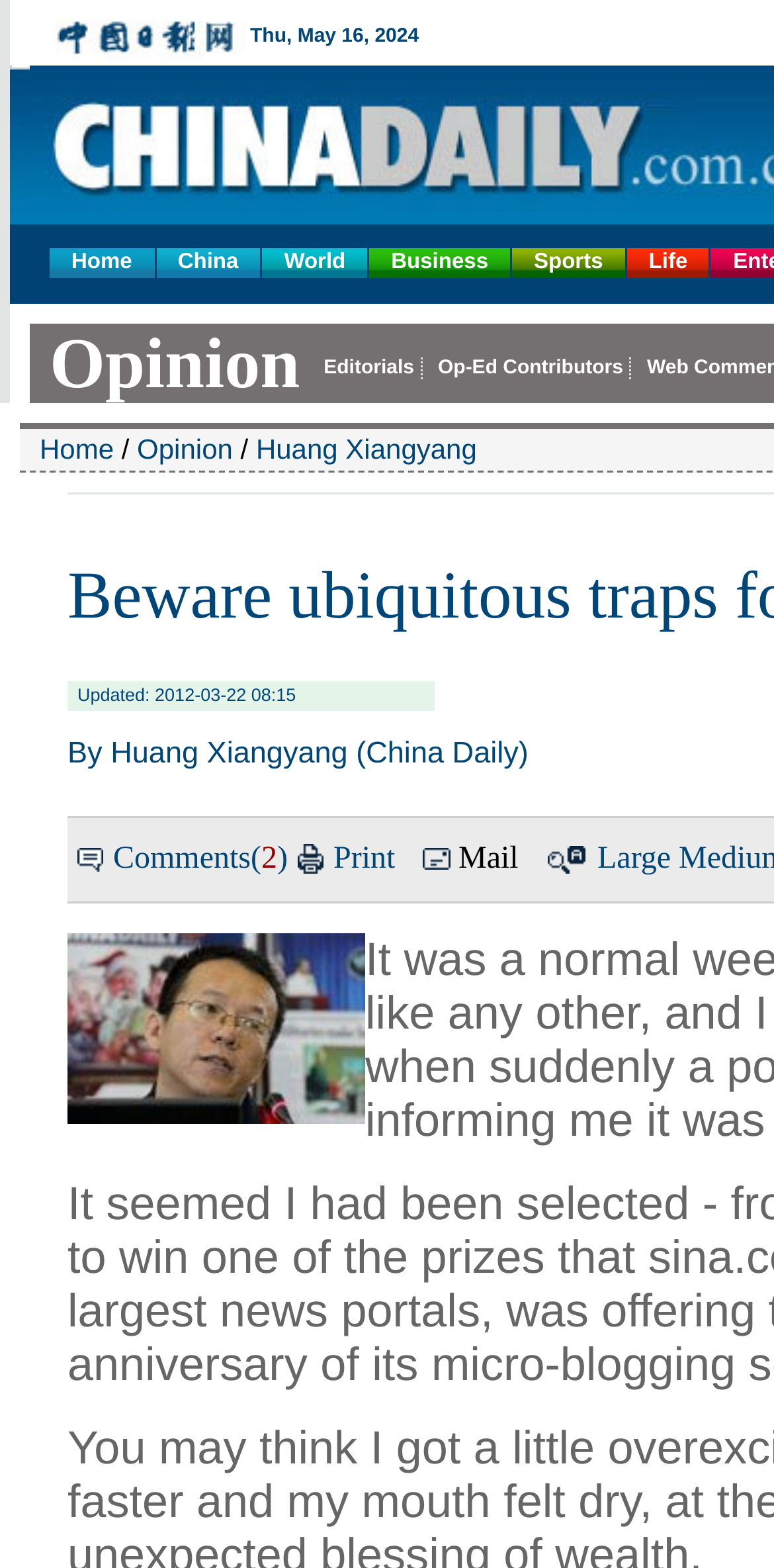What is the title of the image?
Answer the question with a single word or phrase by looking at the picture.

Beware ubiquitous traps for consumers